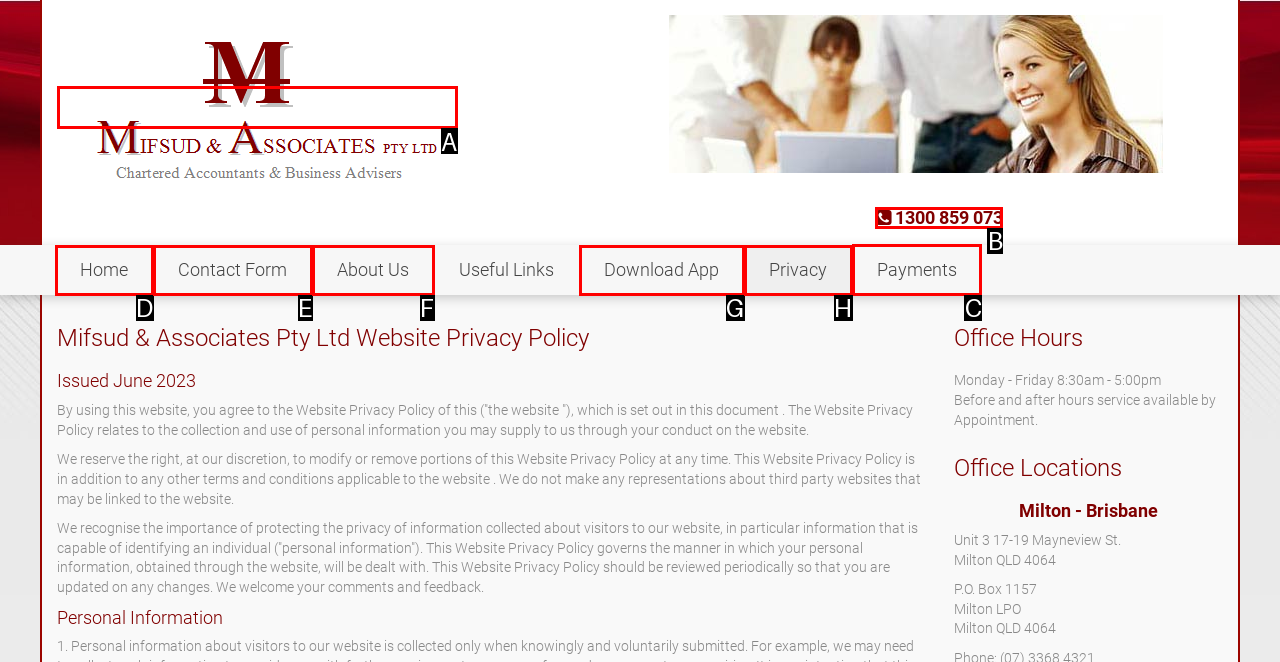Choose the HTML element to click for this instruction: Click on the 'Sign Up' button Answer with the letter of the correct choice from the given options.

None